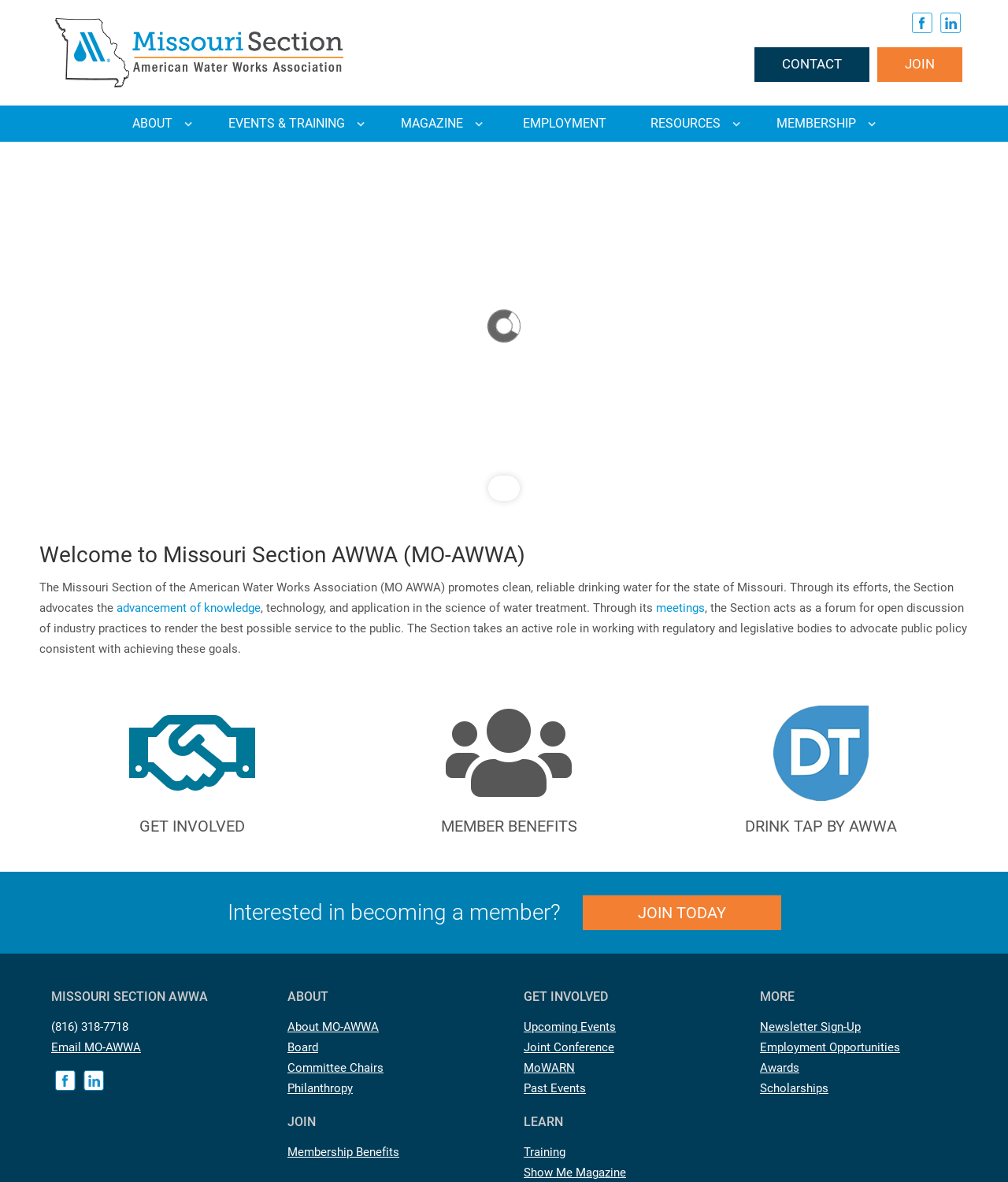Analyze the image and answer the question with as much detail as possible: 
What is the purpose of the Missouri Section AWWA?

The purpose of the Missouri Section AWWA can be inferred from the text on the webpage, which states that the organization 'promotes clean, reliable drinking water for the state of Missouri'.